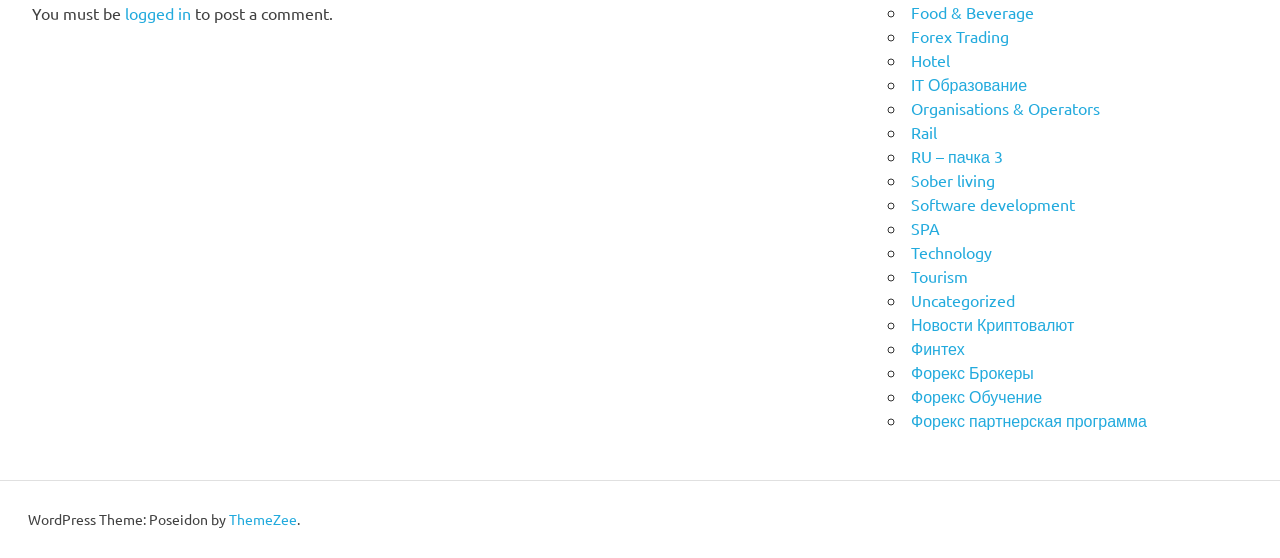Provide the bounding box coordinates for the specified HTML element described in this description: "Форекс партнерская программа". The coordinates should be four float numbers ranging from 0 to 1, in the format [left, top, right, bottom].

[0.712, 0.735, 0.896, 0.771]